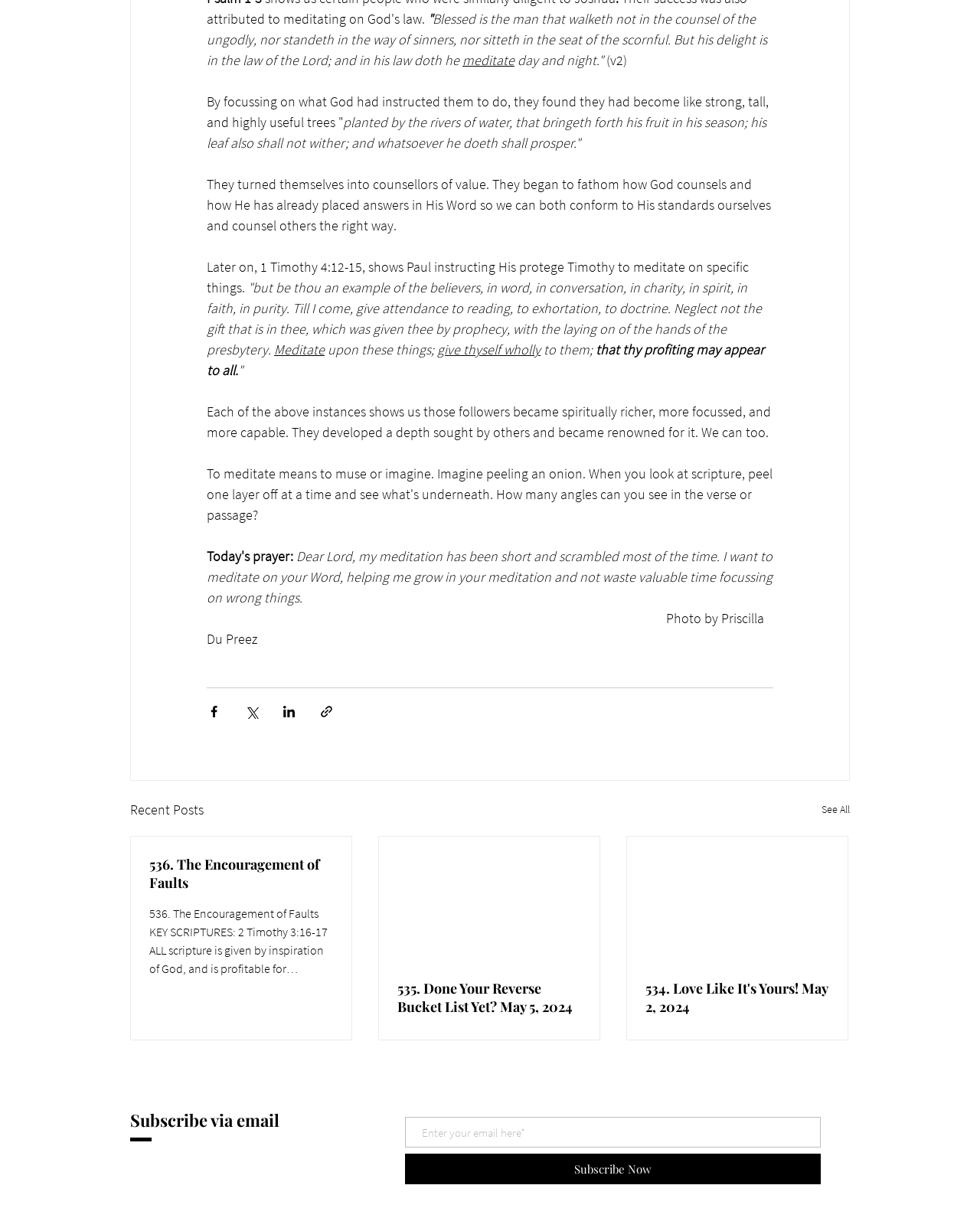Provide a brief response to the question below using a single word or phrase: 
What is the first Bible verse mentioned?

Psalm 1:1-3